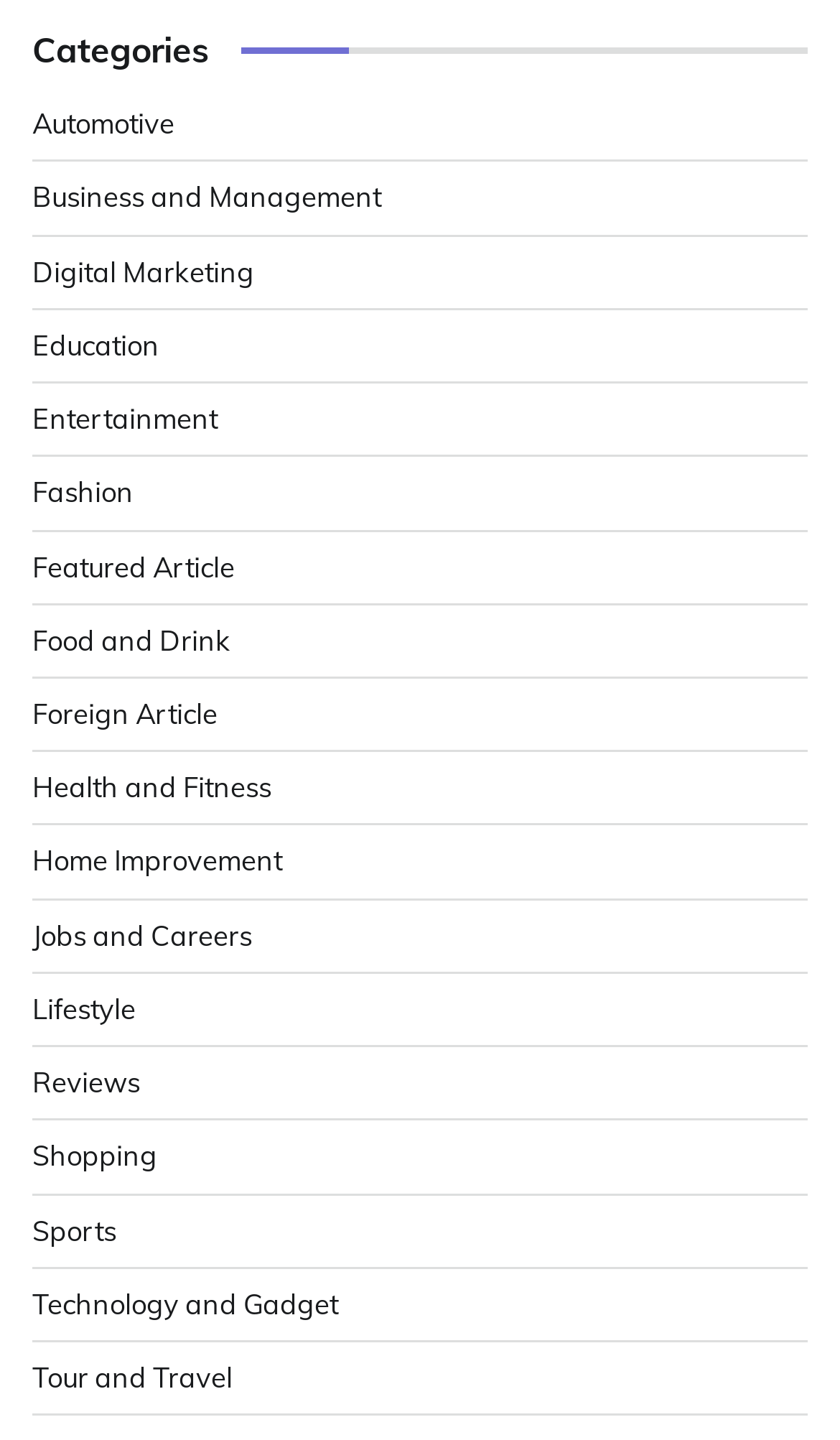Review the image closely and give a comprehensive answer to the question: How many categories are listed?

There are 20 categories listed on the webpage, each represented by a link element with a unique text label and bounding box coordinates. The categories are listed vertically, with the first category being 'Automotive' and the last being 'Tour and Travel'.